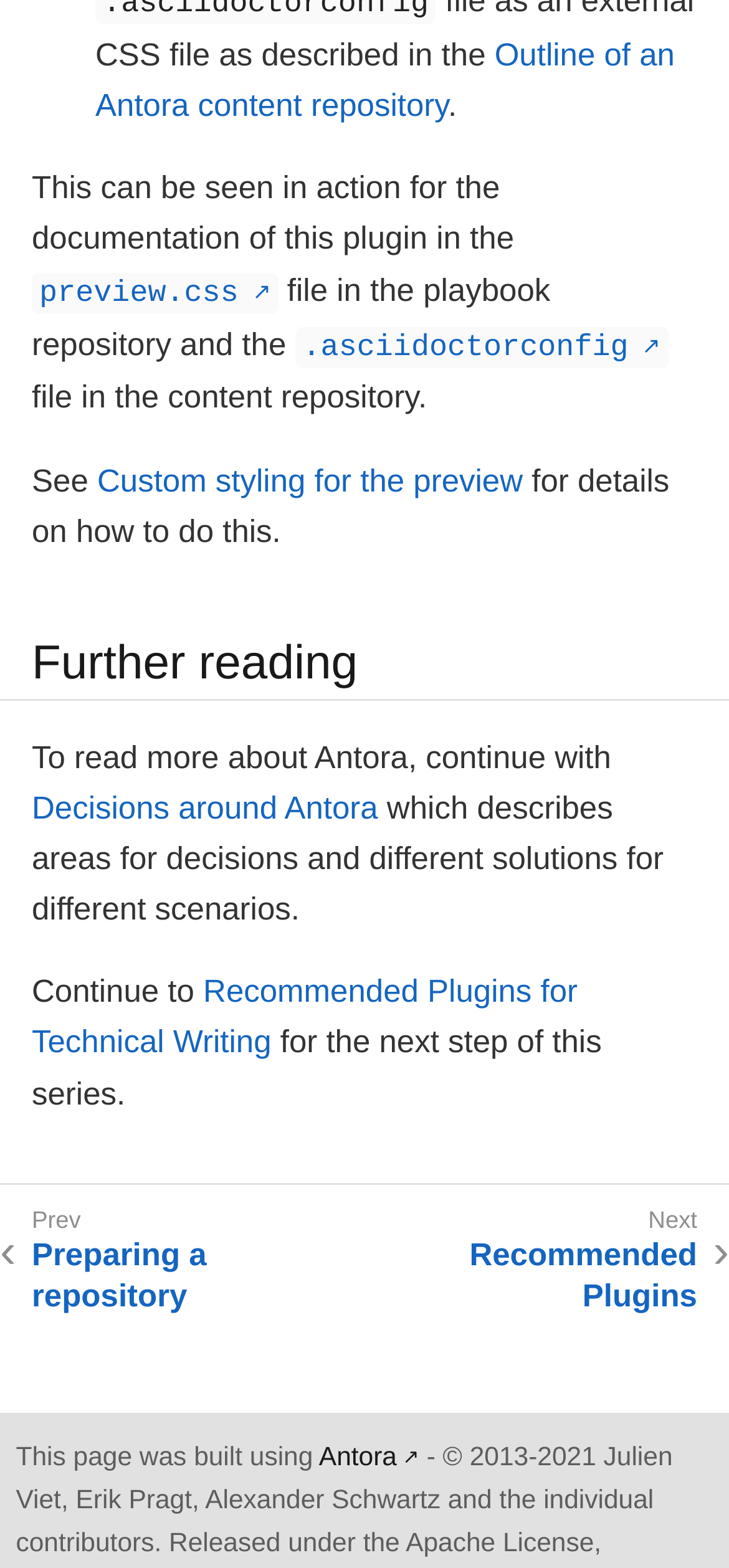How many links are there in the 'Further reading' section?
Examine the image and give a concise answer in one word or a short phrase.

4